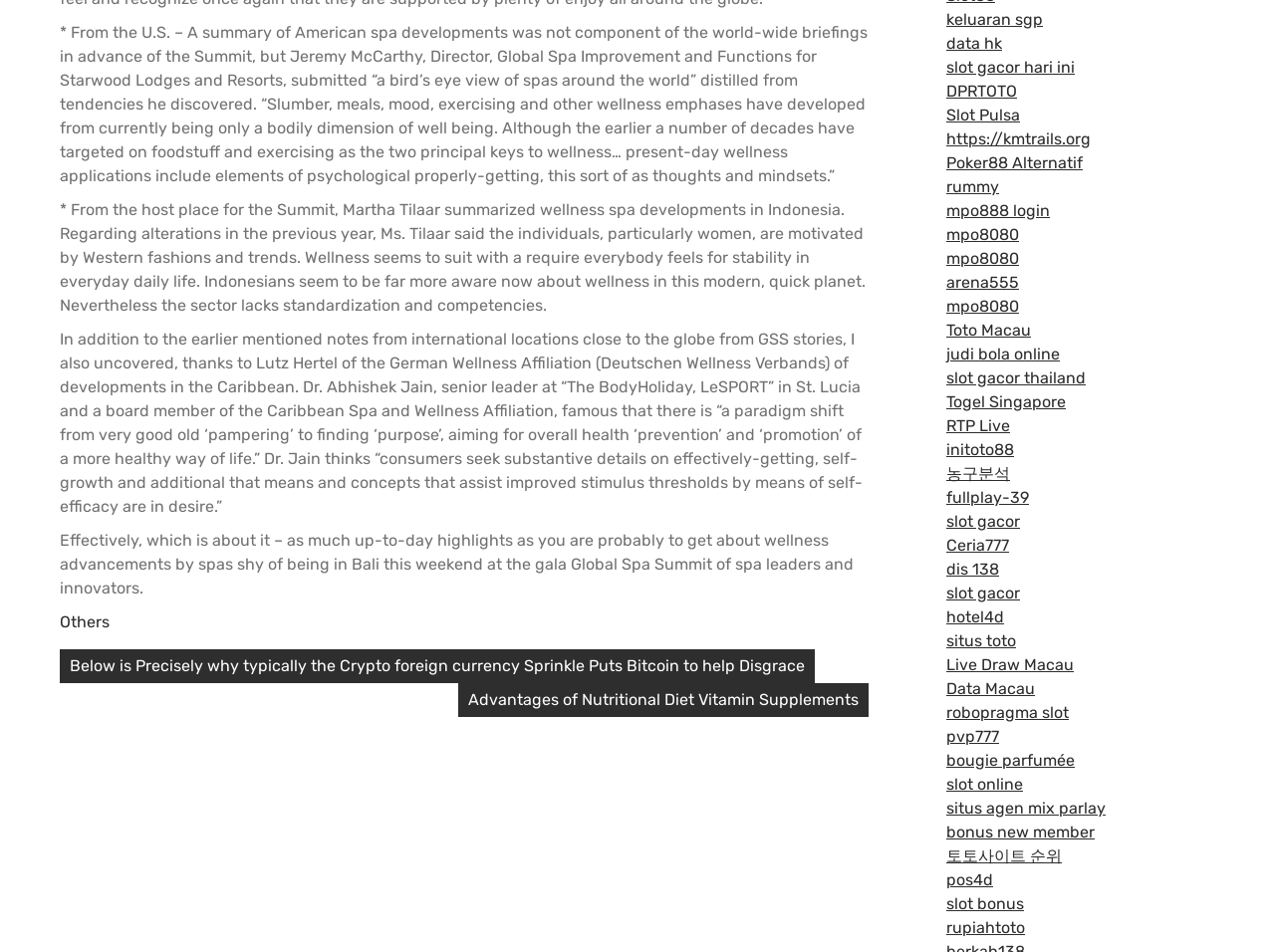Find the bounding box coordinates of the clickable element required to execute the following instruction: "Click on 'Below is Precisely why typically the Crypto foreign currency Sprinkle Puts Bitcoin to help Disgrace'". Provide the coordinates as four float numbers between 0 and 1, i.e., [left, top, right, bottom].

[0.047, 0.682, 0.639, 0.718]